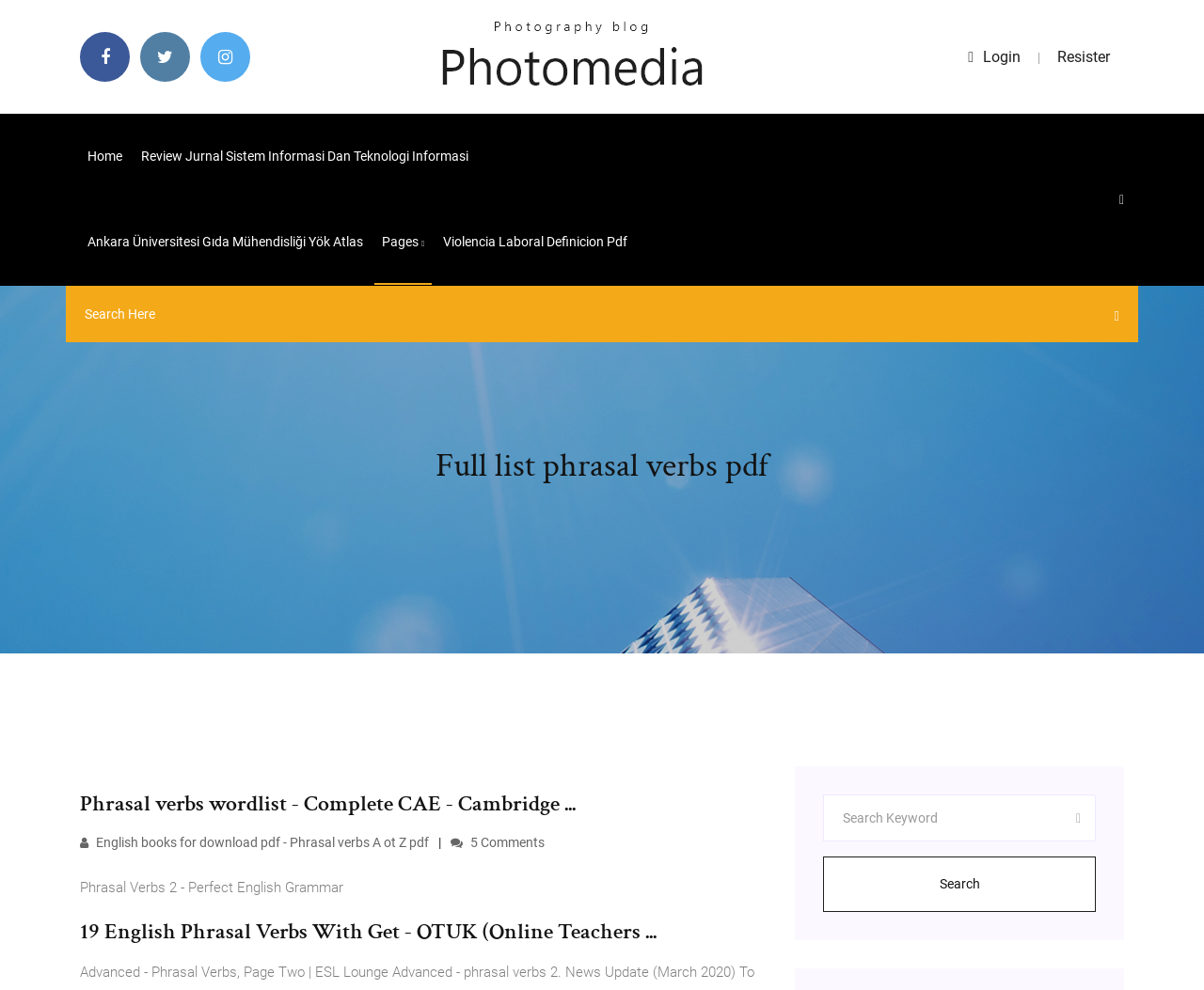Reply to the question with a single word or phrase:
How many links are there in the top navigation bar?

5